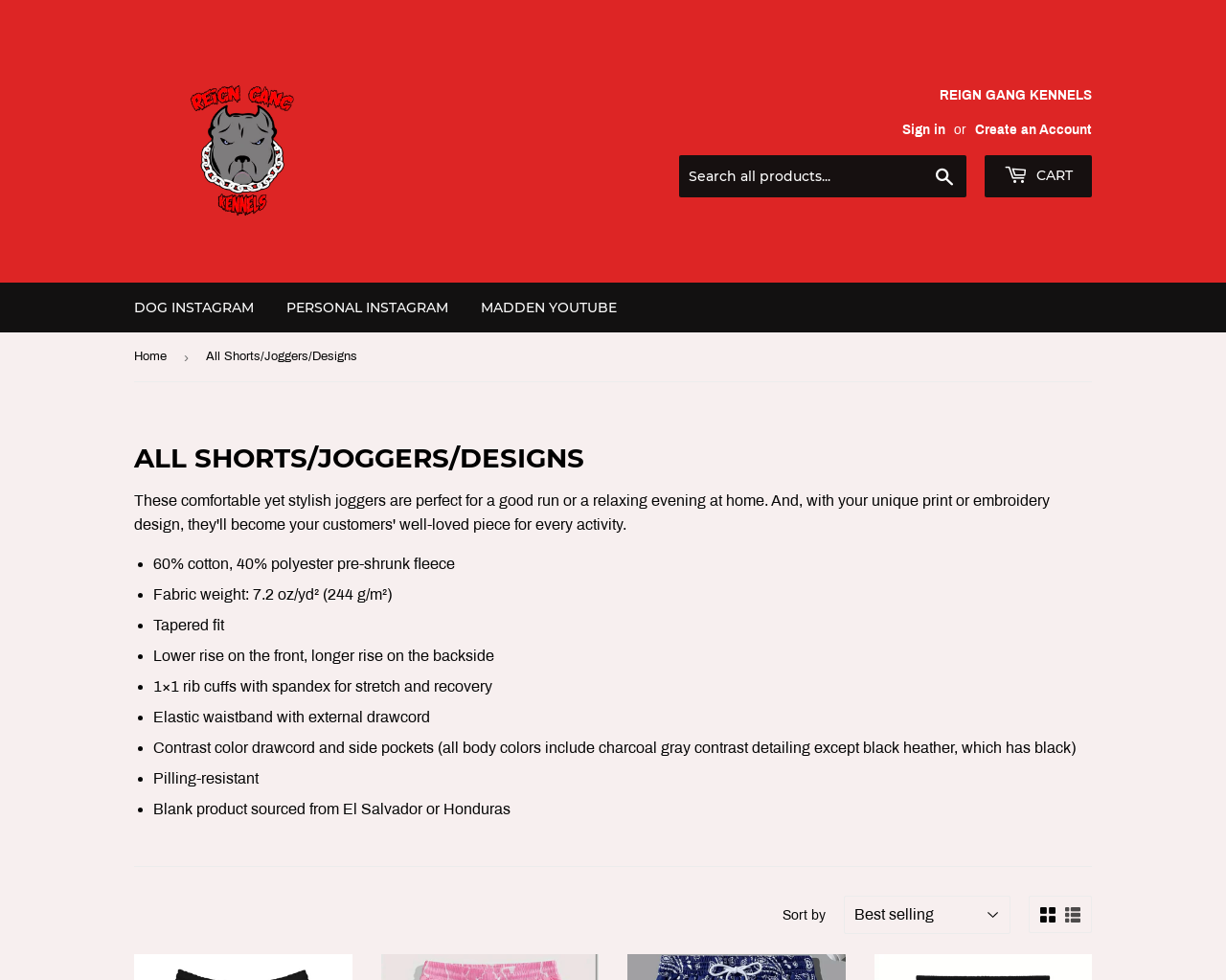Identify the bounding box coordinates of the area that should be clicked in order to complete the given instruction: "Sign in". The bounding box coordinates should be four float numbers between 0 and 1, i.e., [left, top, right, bottom].

[0.736, 0.125, 0.771, 0.14]